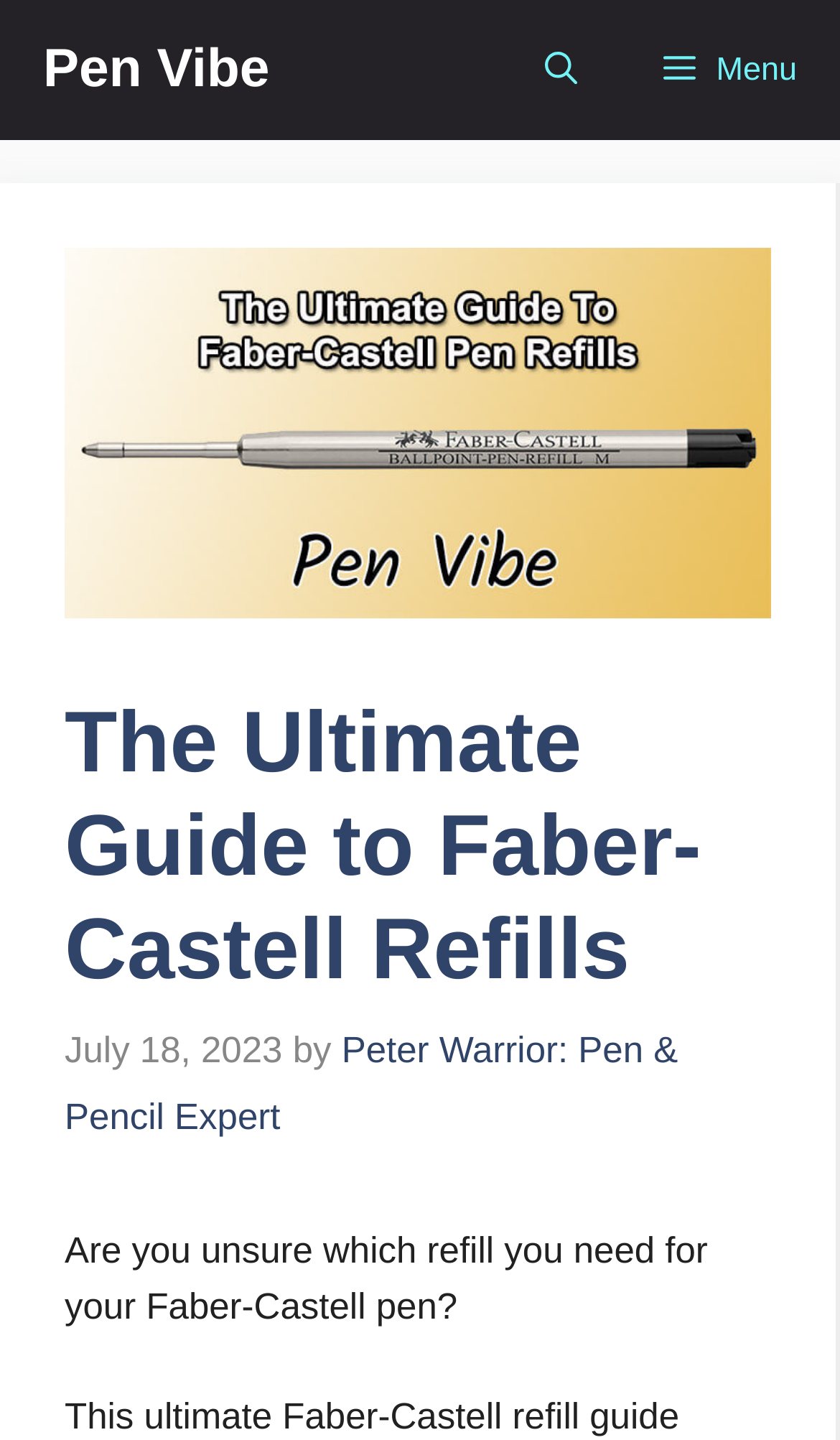What is the author of this webpage?
Based on the visual content, answer with a single word or a brief phrase.

Peter Warrior